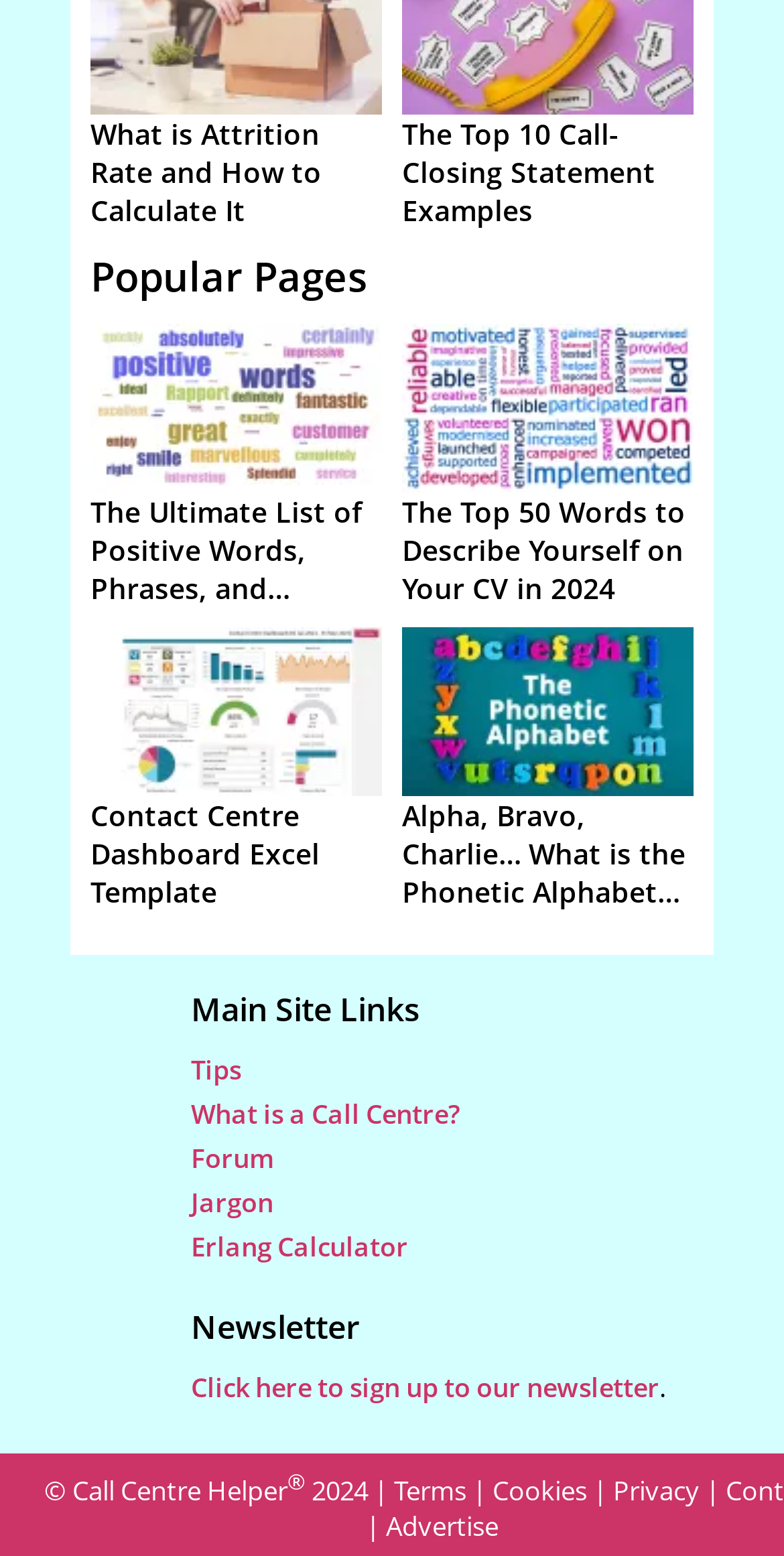What is the copyright year of the webpage?
Please respond to the question thoroughly and include all relevant details.

The webpage has a copyright notice at the bottom with the year '2024', indicating that the content is copyrighted as of that year.